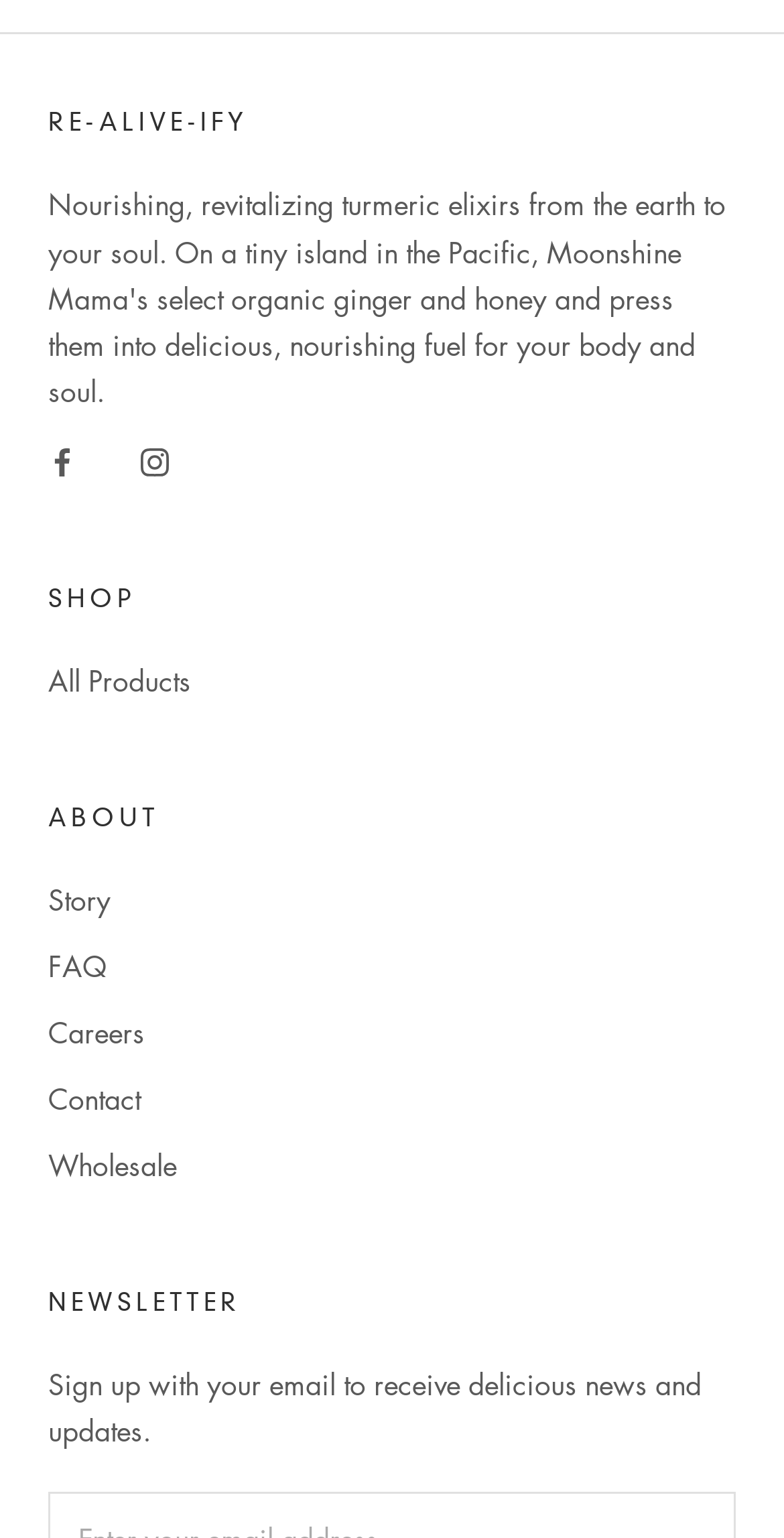What is the name of the brand?
Using the image, provide a detailed and thorough answer to the question.

The brand name is mentioned in the heading element at the top of the webpage, which is 'RE-ALIVE-IFY'.